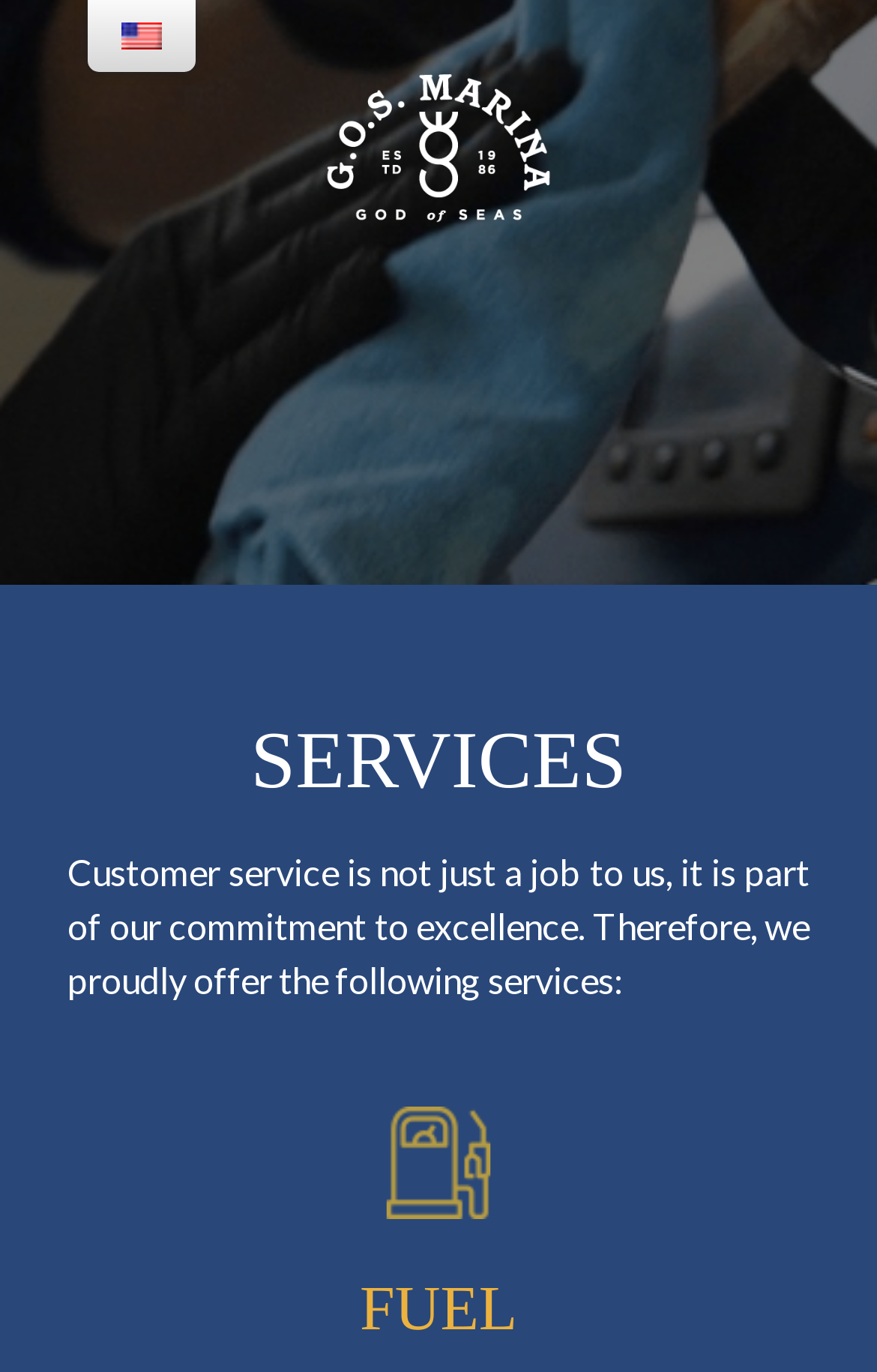Find the bounding box of the UI element described as follows: "alt="en_US" title="English"".

[0.1, 0.0, 0.223, 0.052]